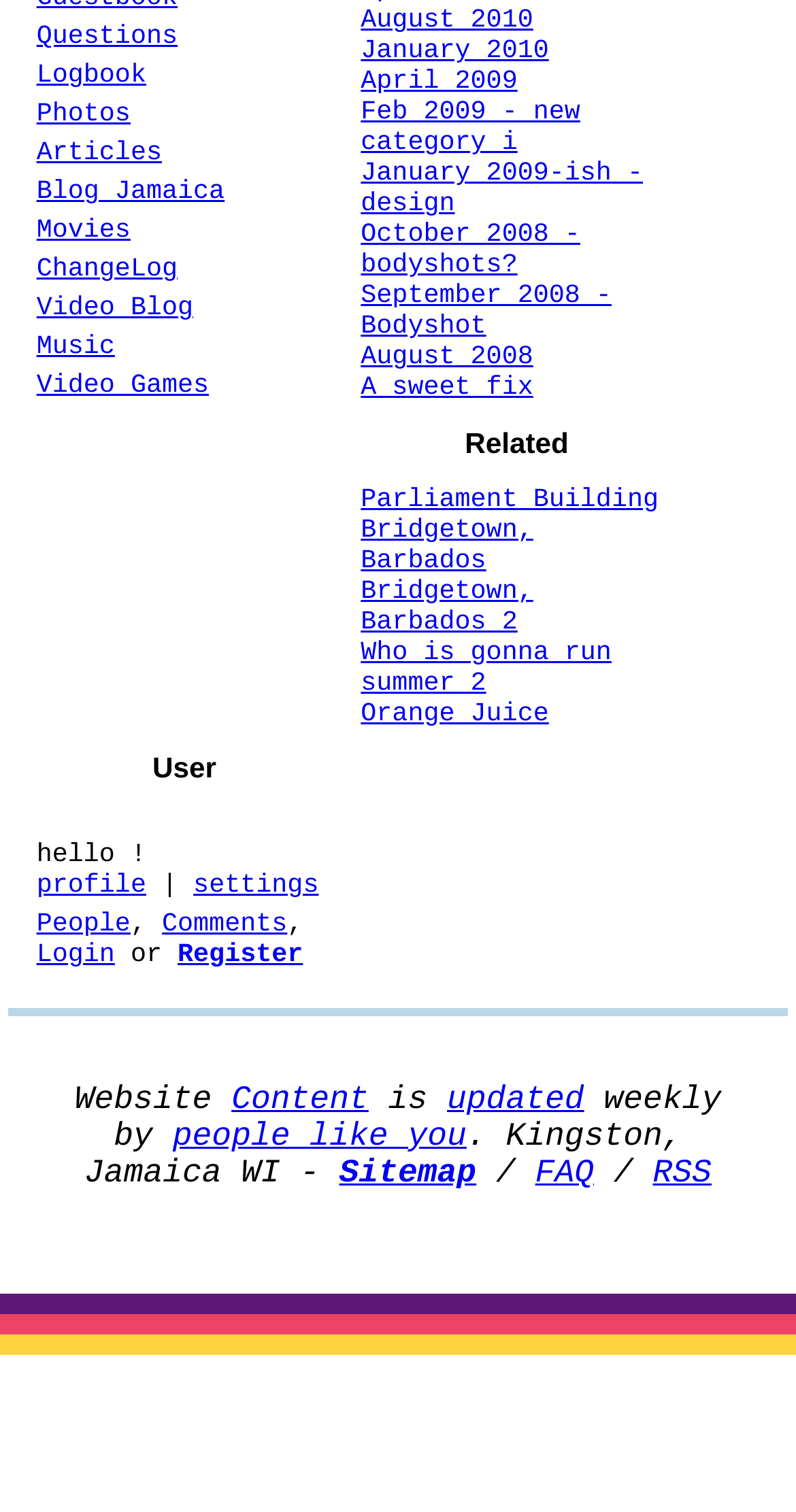How many links are there in the user section?
Using the information from the image, give a concise answer in one word or a short phrase.

5